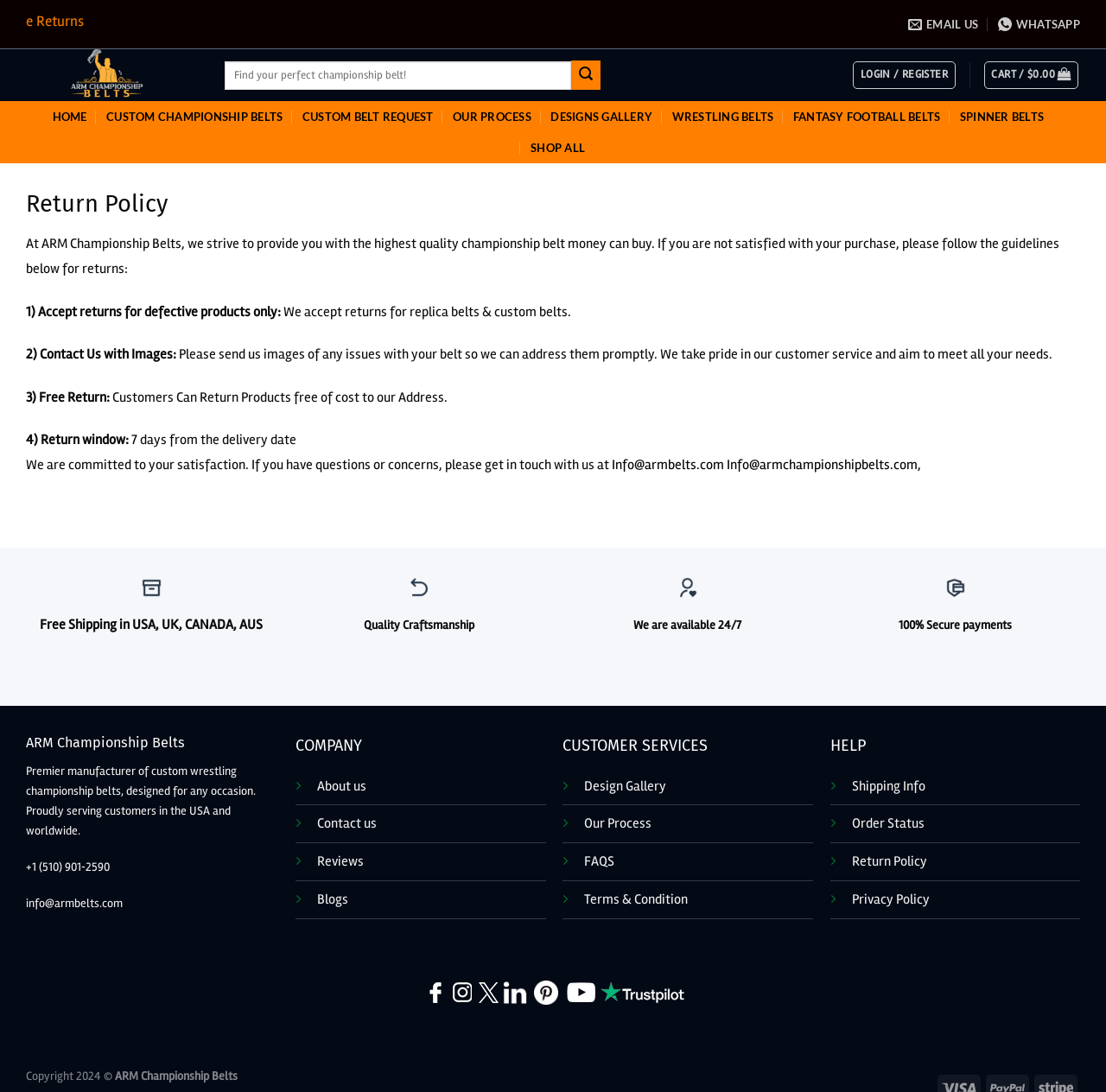Find the bounding box coordinates of the area to click in order to follow the instruction: "Search for something".

[0.203, 0.056, 0.543, 0.082]